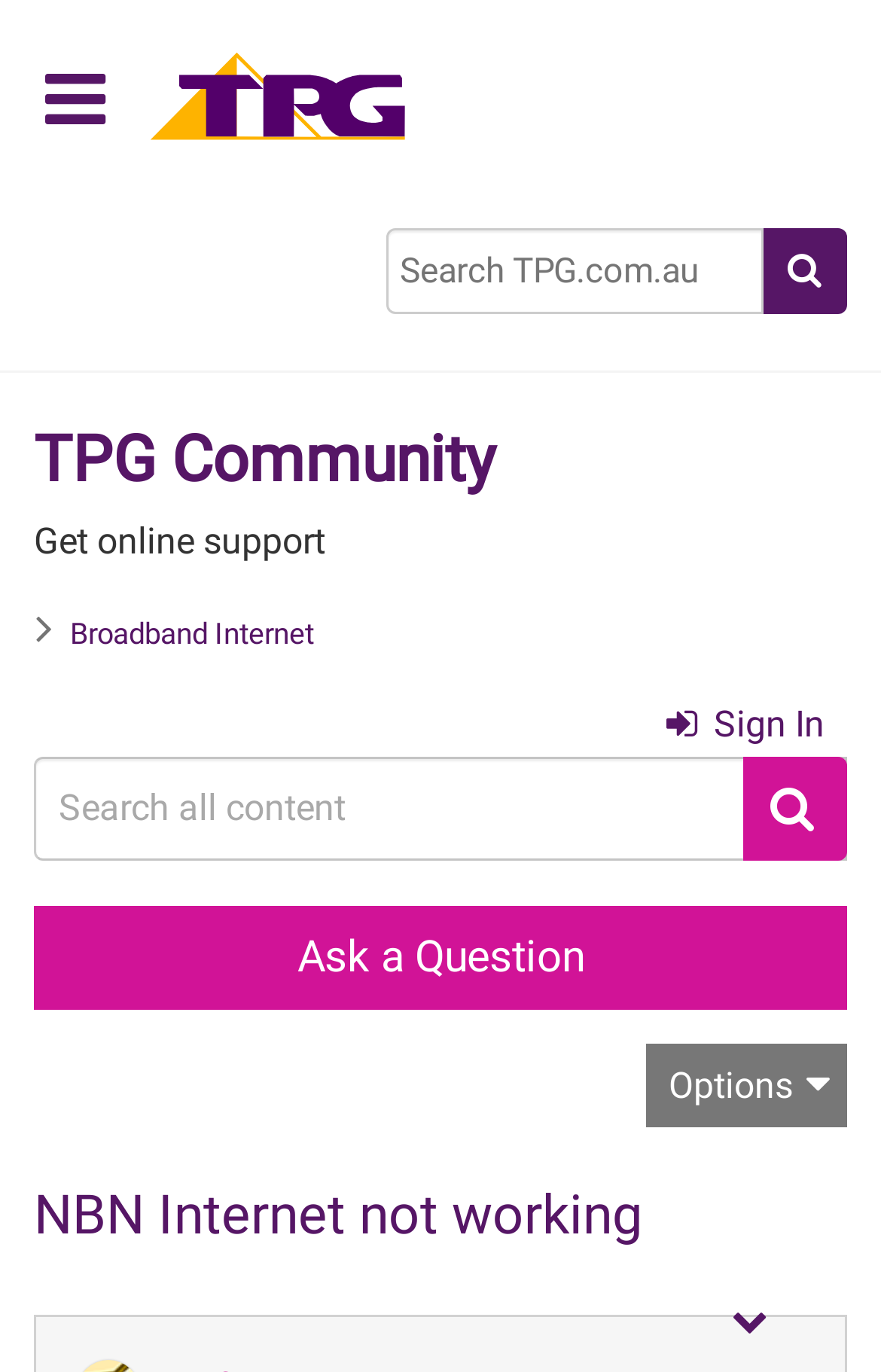What is the purpose of the search box?
Please provide a detailed and comprehensive answer to the question.

I inferred the purpose of the search box by looking at the surrounding elements, including the text 'Get online support' and the presence of a search button, which suggests that the search box is used to search for online support.